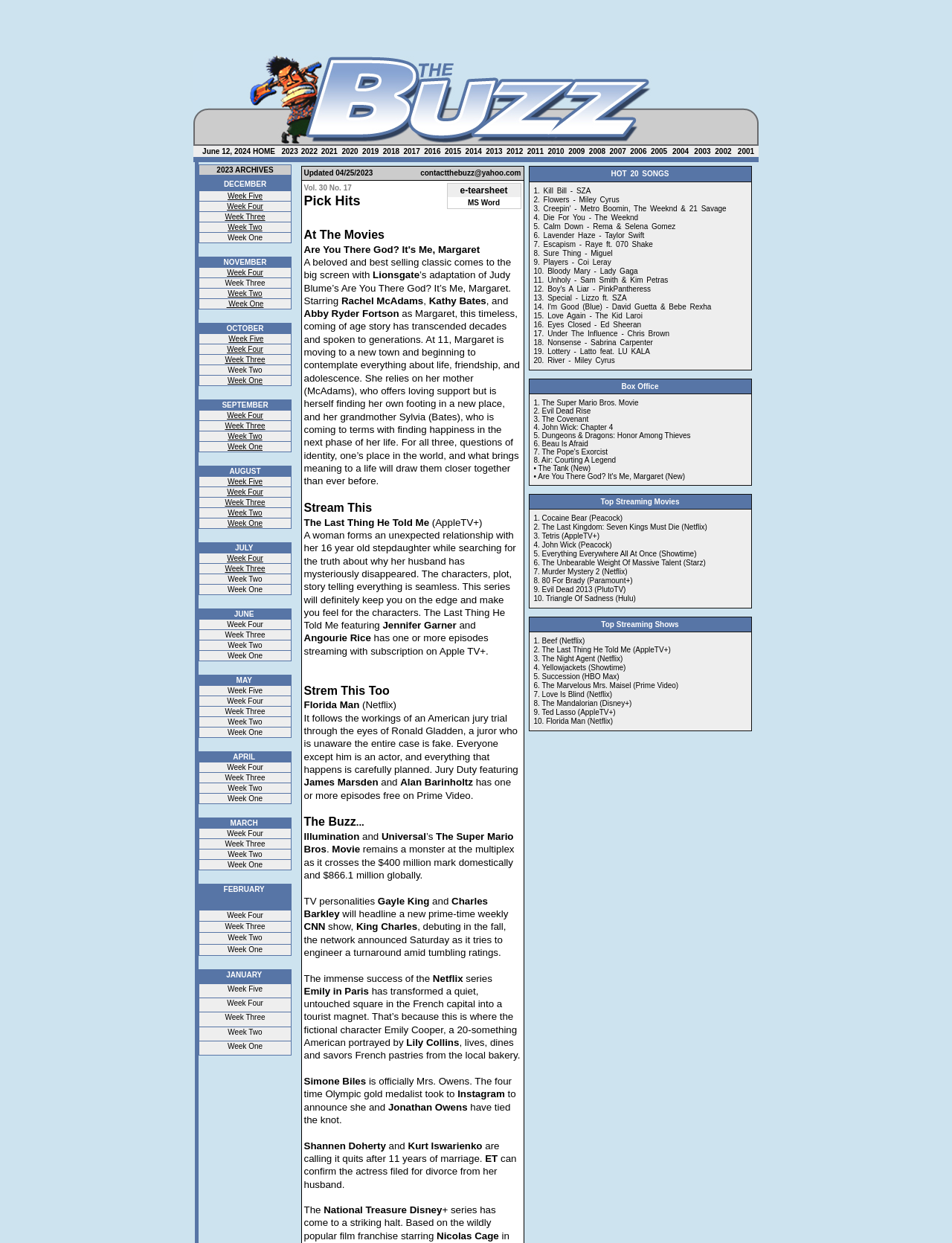What is the date mentioned in the top-right corner?
Look at the image and construct a detailed response to the question.

The date is mentioned in the top-right corner of the webpage, inside a table cell with a link labeled 'HOME'.